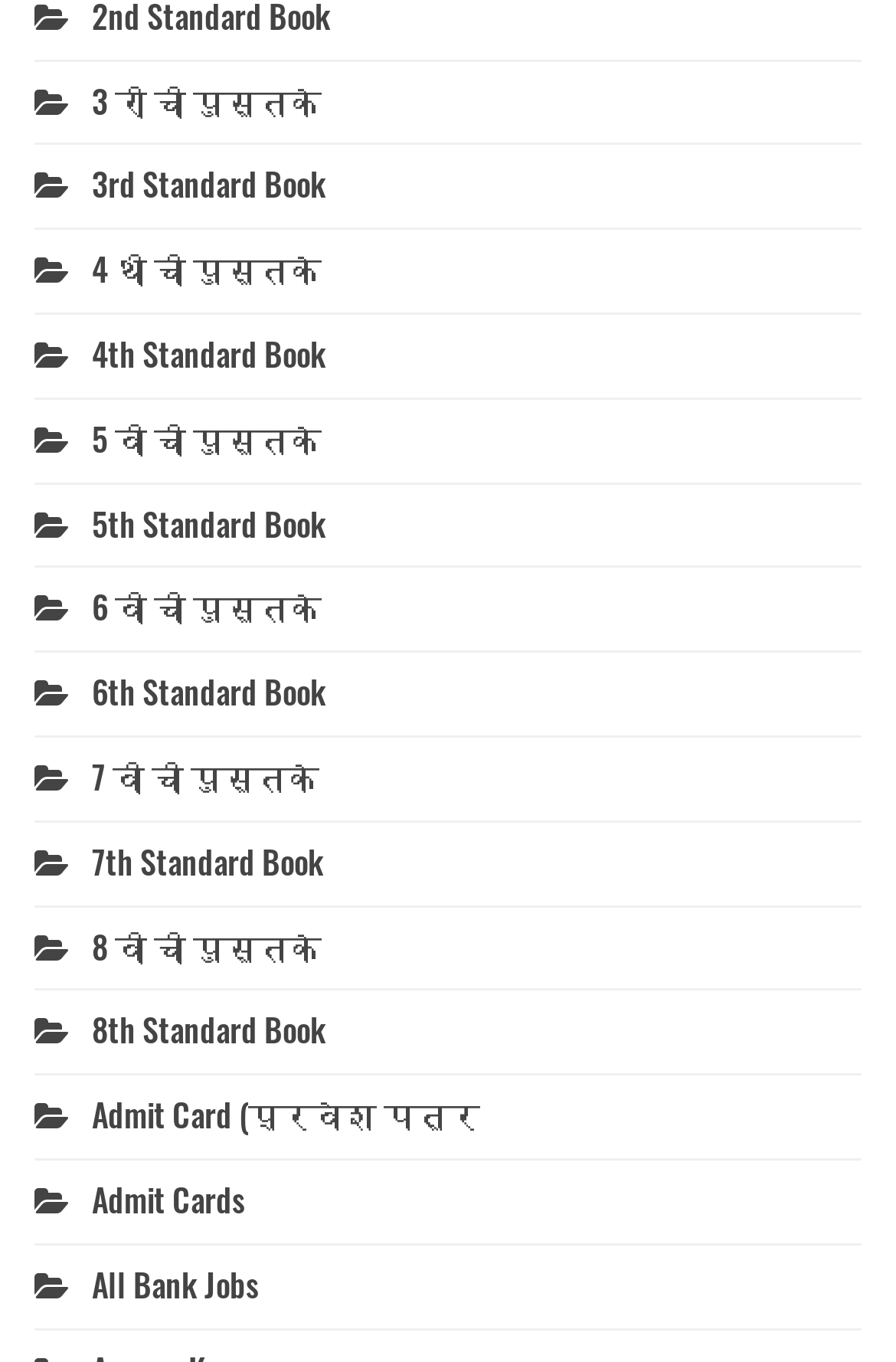Please determine the bounding box coordinates of the area that needs to be clicked to complete this task: 'access Admit Card'. The coordinates must be four float numbers between 0 and 1, formatted as [left, top, right, bottom].

[0.038, 0.8, 0.536, 0.836]